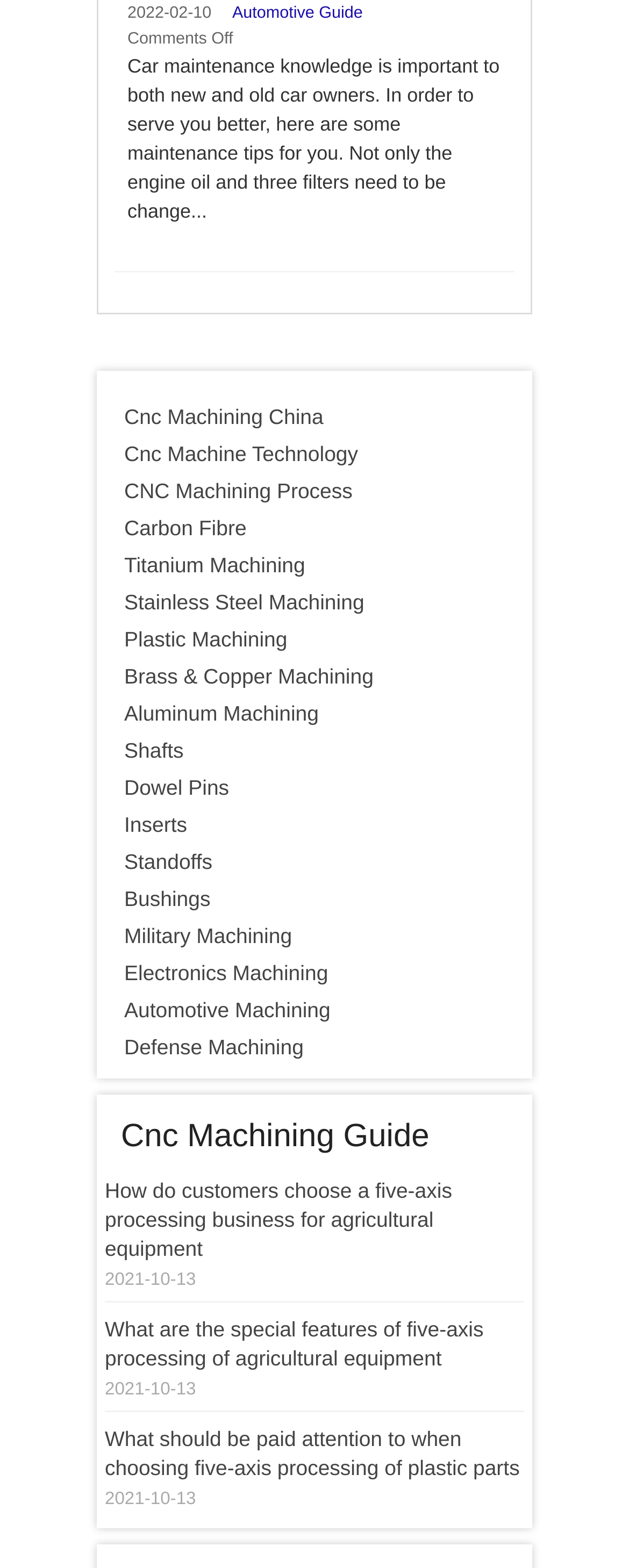Please find the bounding box coordinates of the element's region to be clicked to carry out this instruction: "Visit 'Cnc Machining China'".

[0.197, 0.257, 0.833, 0.275]